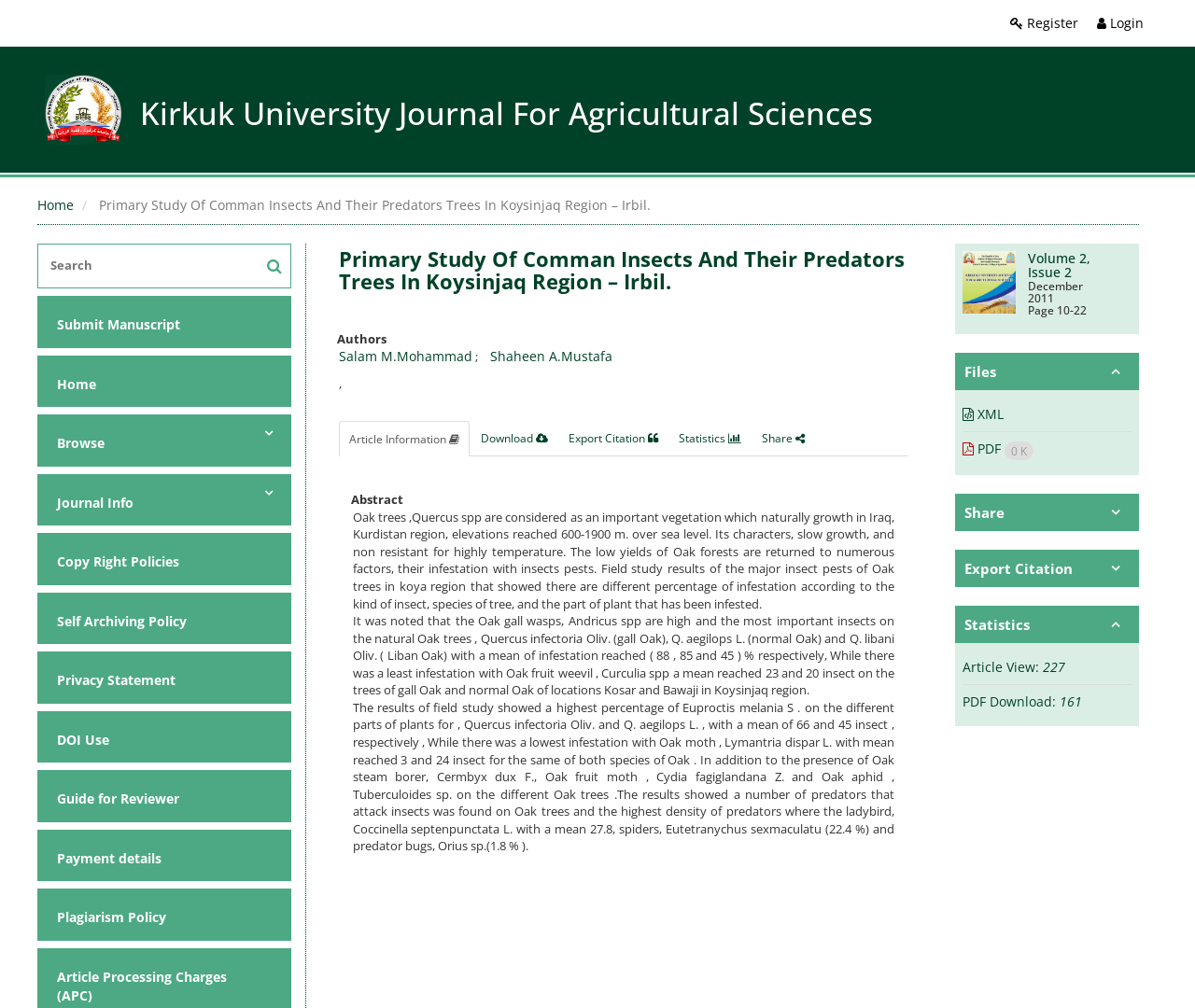For the following element description, predict the bounding box coordinates in the format (top-left x, top-left y, bottom-right x, bottom-right y). All values should be floating point numbers between 0 and 1. Description: Browse

[0.041, 0.423, 0.211, 0.457]